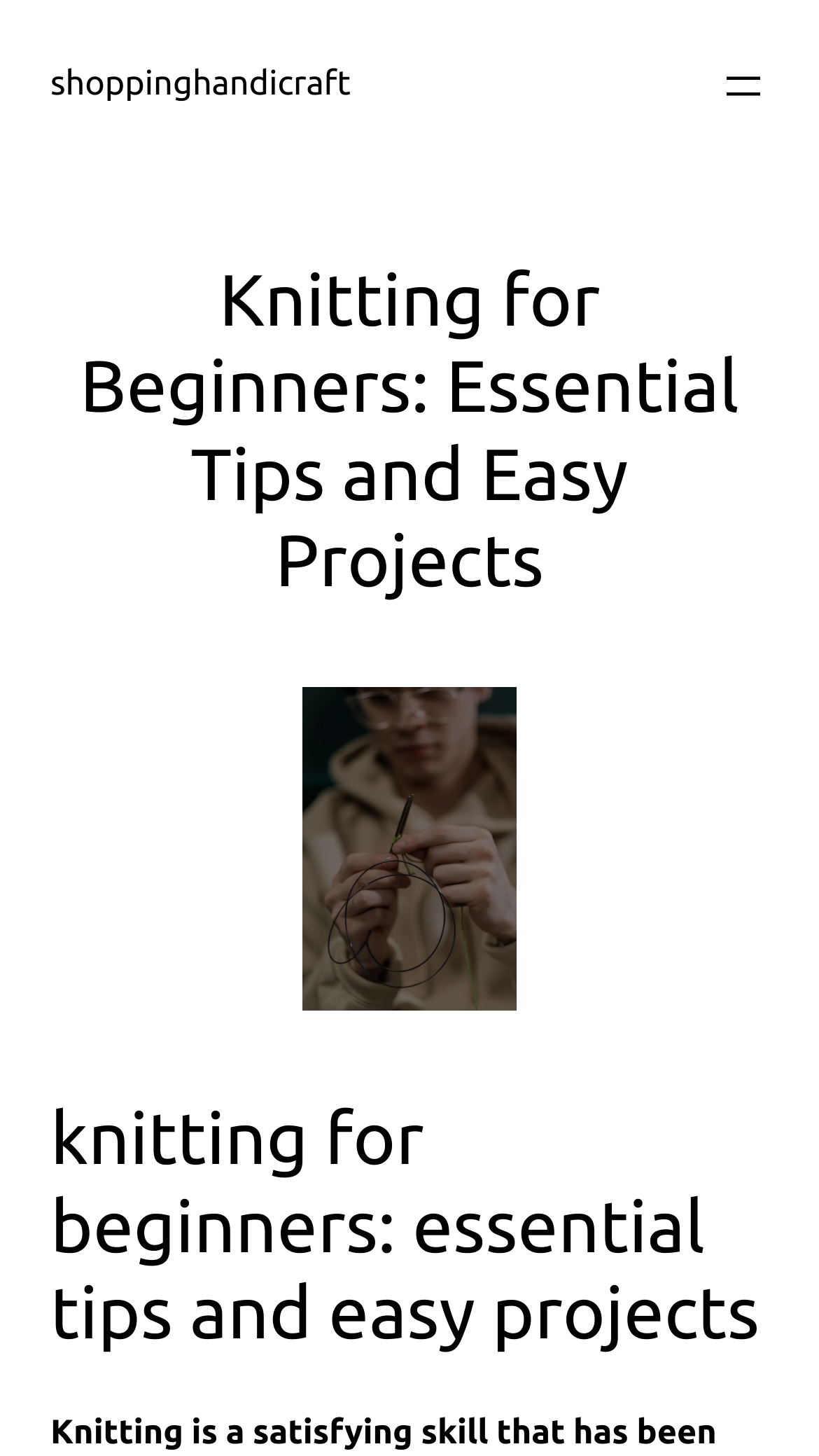Is the webpage focused on a specific brand or website?
Respond to the question with a single word or phrase according to the image.

Yes, shoppinghandicraft